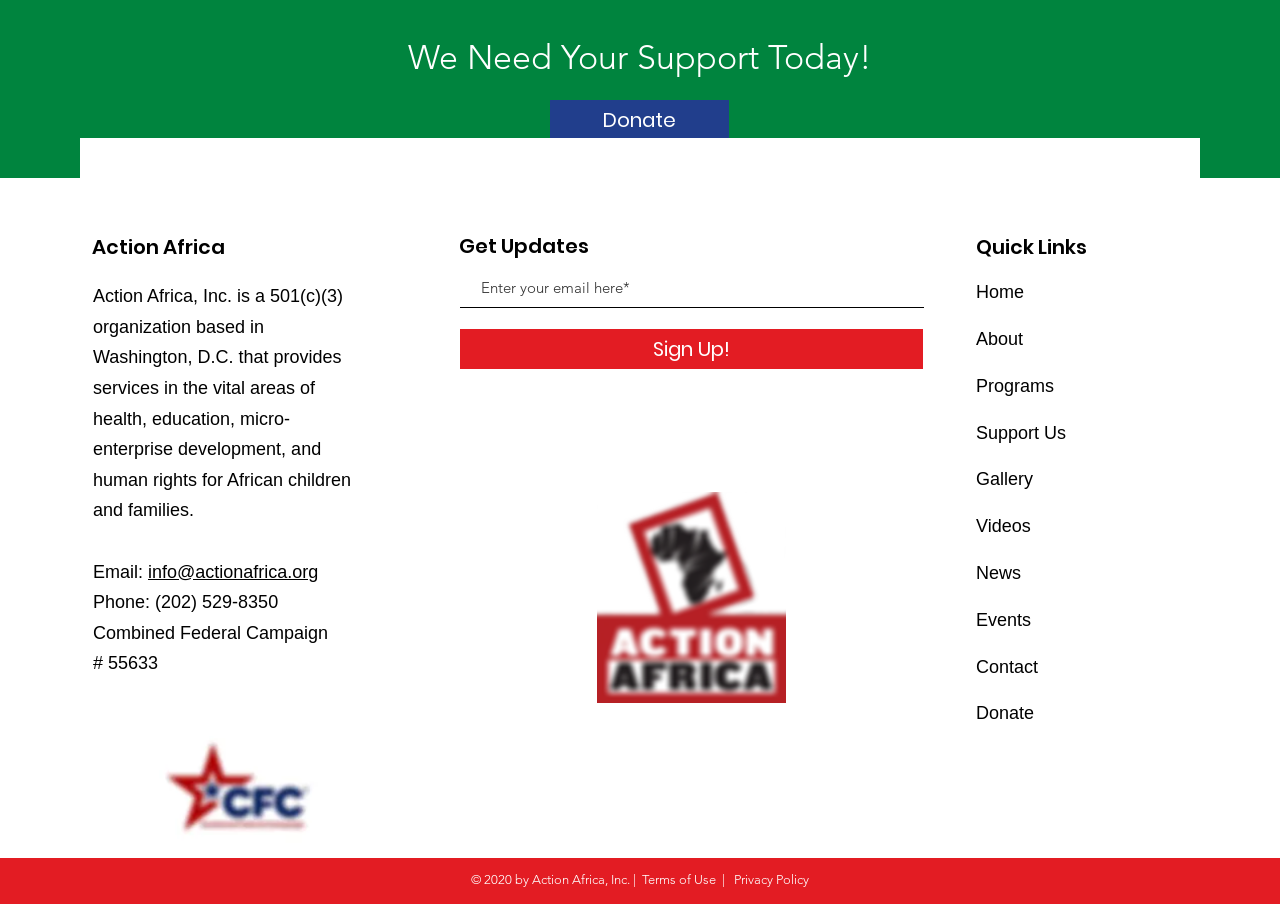How can I contact the organization?
Using the image provided, answer with just one word or phrase.

Email or Phone